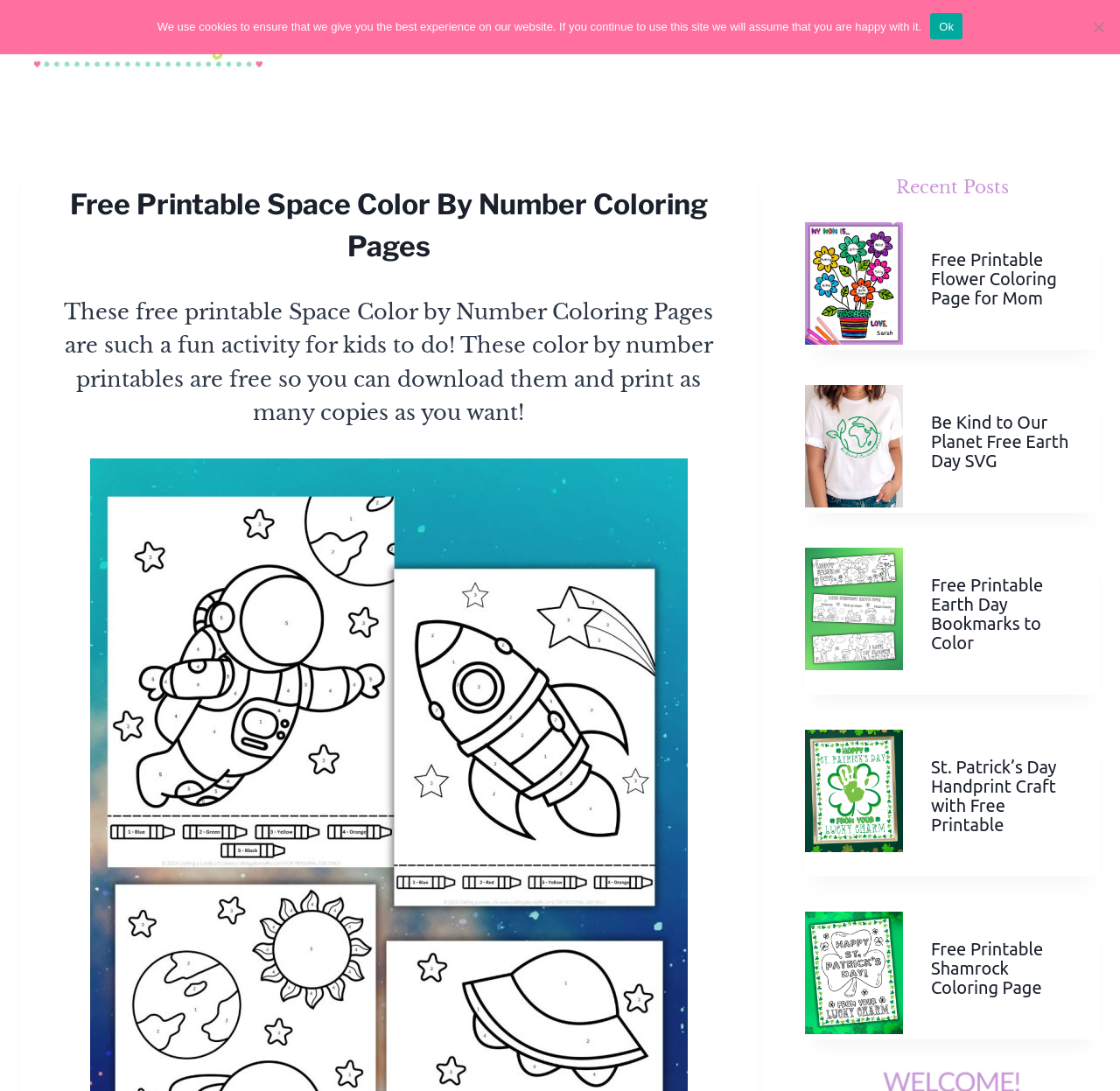Please determine the bounding box coordinates of the clickable area required to carry out the following instruction: "Click the 'Crafts + DIY' link". The coordinates must be four float numbers between 0 and 1, represented as [left, top, right, bottom].

[0.356, 0.018, 0.471, 0.061]